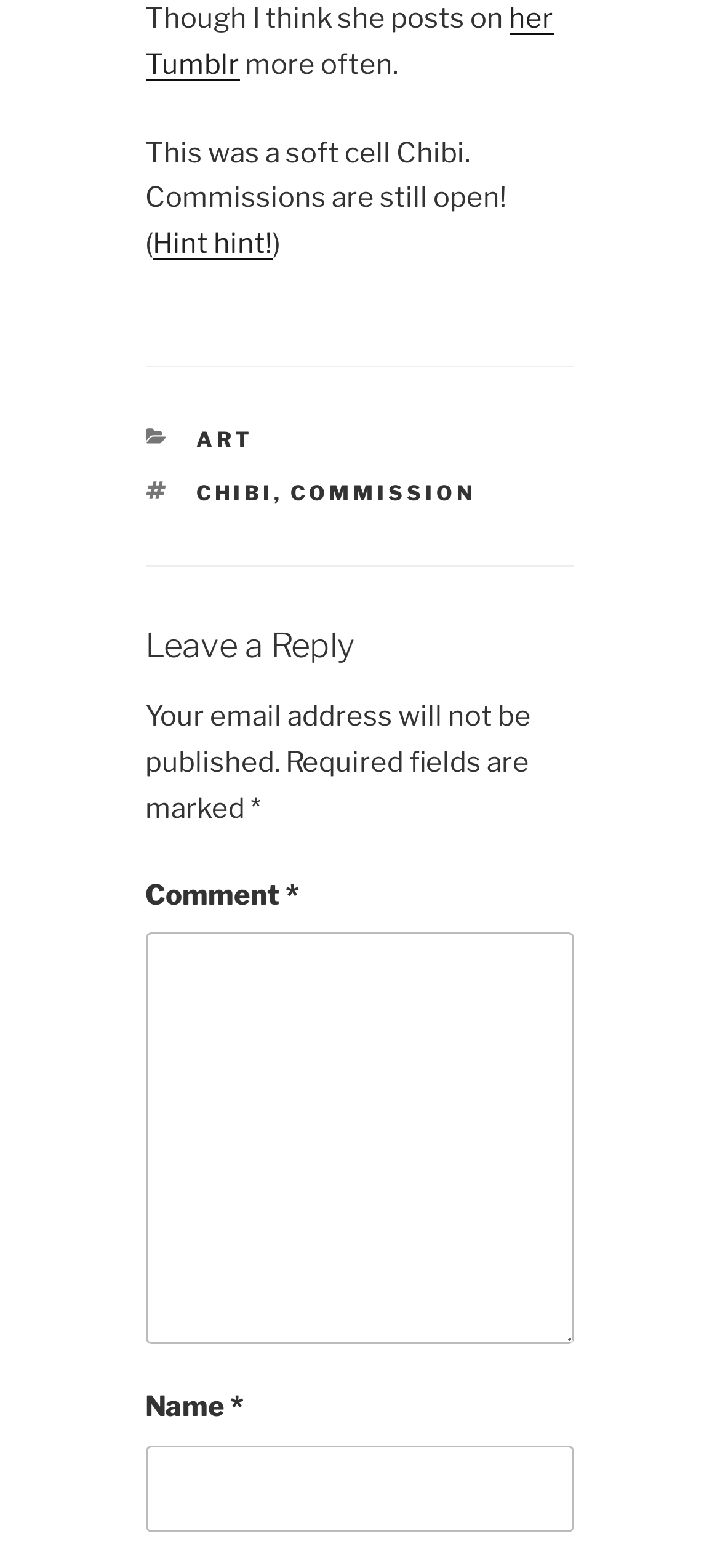Locate the bounding box coordinates of the element that should be clicked to execute the following instruction: "leave a reply".

[0.202, 0.397, 0.798, 0.427]